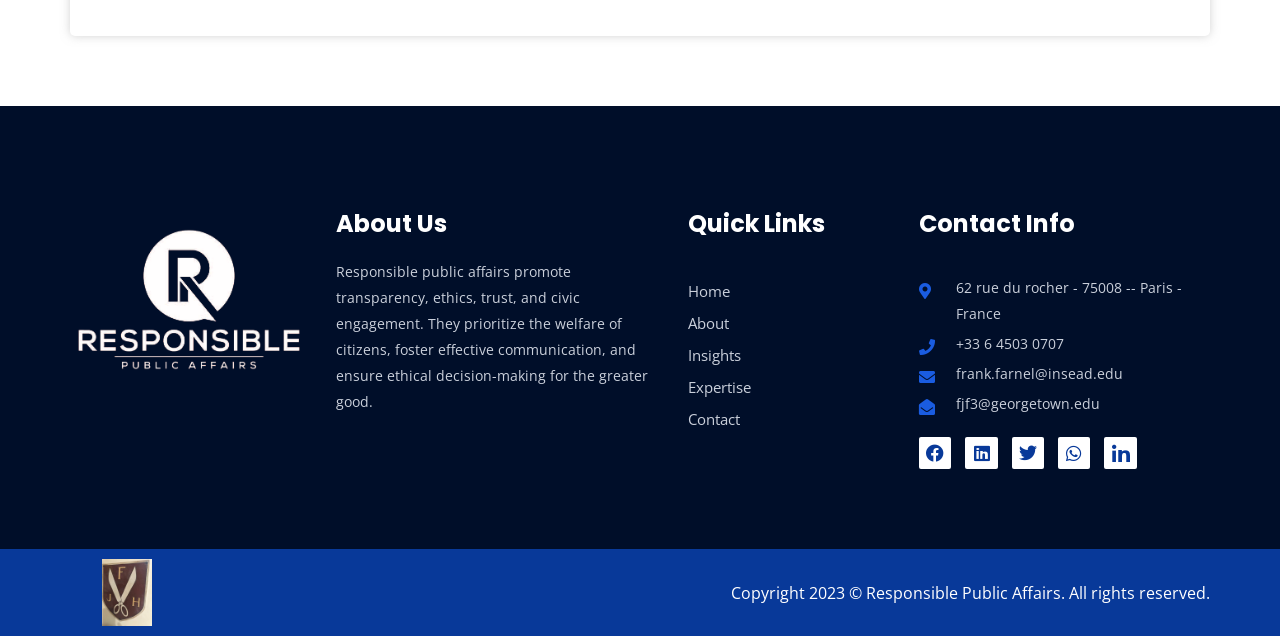Highlight the bounding box coordinates of the region I should click on to meet the following instruction: "Contact via phone".

[0.718, 0.52, 0.93, 0.561]